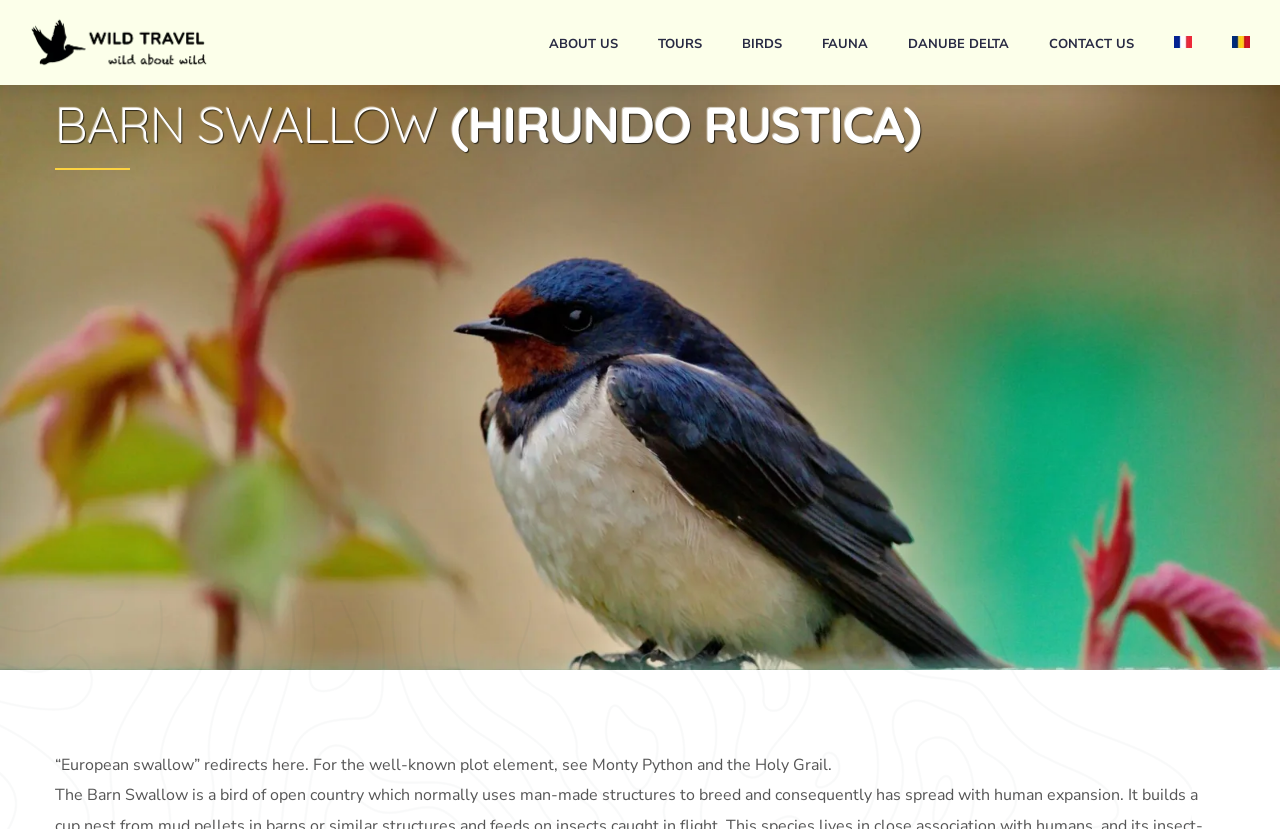Locate the bounding box for the described UI element: "About Us". Ensure the coordinates are four float numbers between 0 and 1, formatted as [left, top, right, bottom].

[0.429, 0.042, 0.483, 0.066]